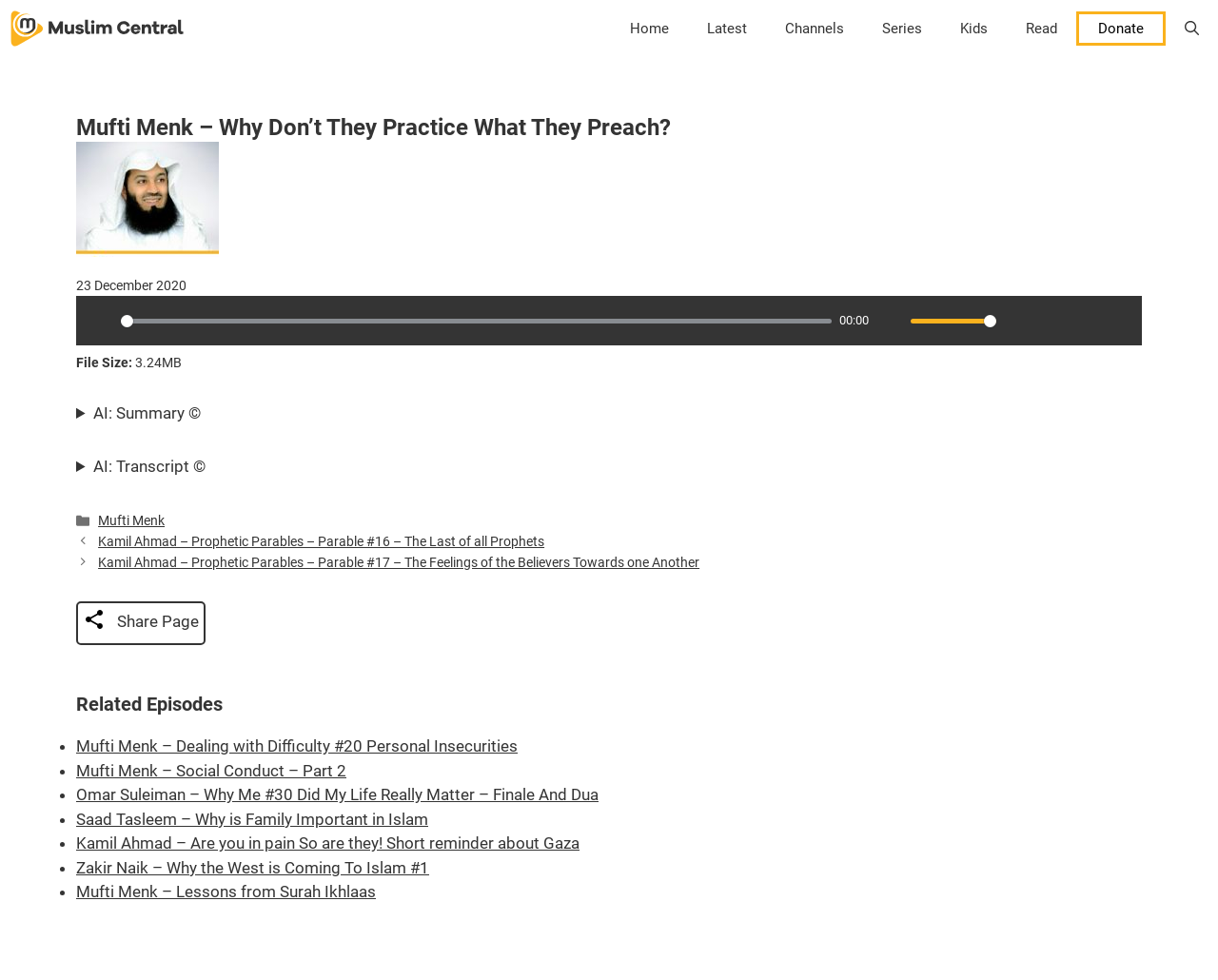Determine the bounding box coordinates for the area that needs to be clicked to fulfill this task: "Download the audio file". The coordinates must be given as four float numbers between 0 and 1, i.e., [left, top, right, bottom].

[0.851, 0.312, 0.876, 0.343]